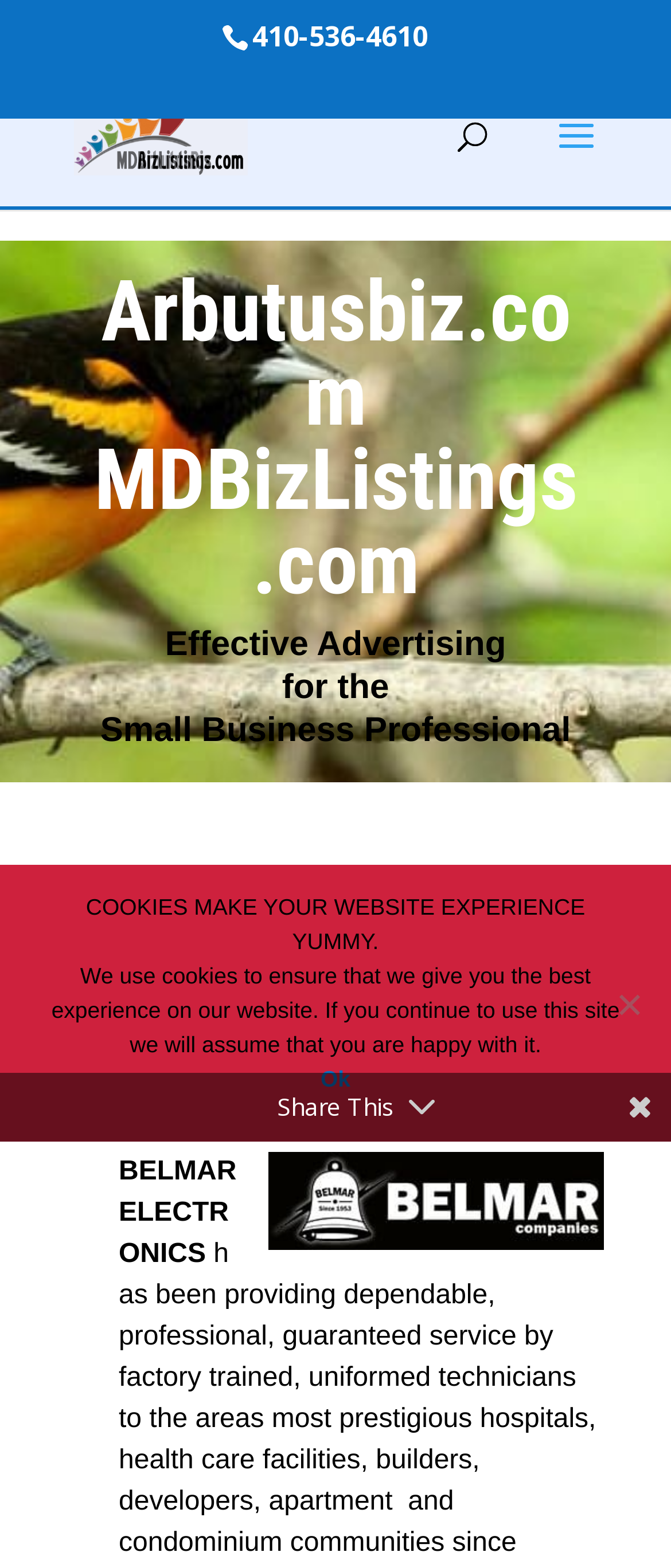What is the purpose of the search box?
Using the information presented in the image, please offer a detailed response to the question.

From the webpage, we can infer that the purpose of the search box is to search for equipment as it is placed below the heading 'Equipment Supplies and Rental'.